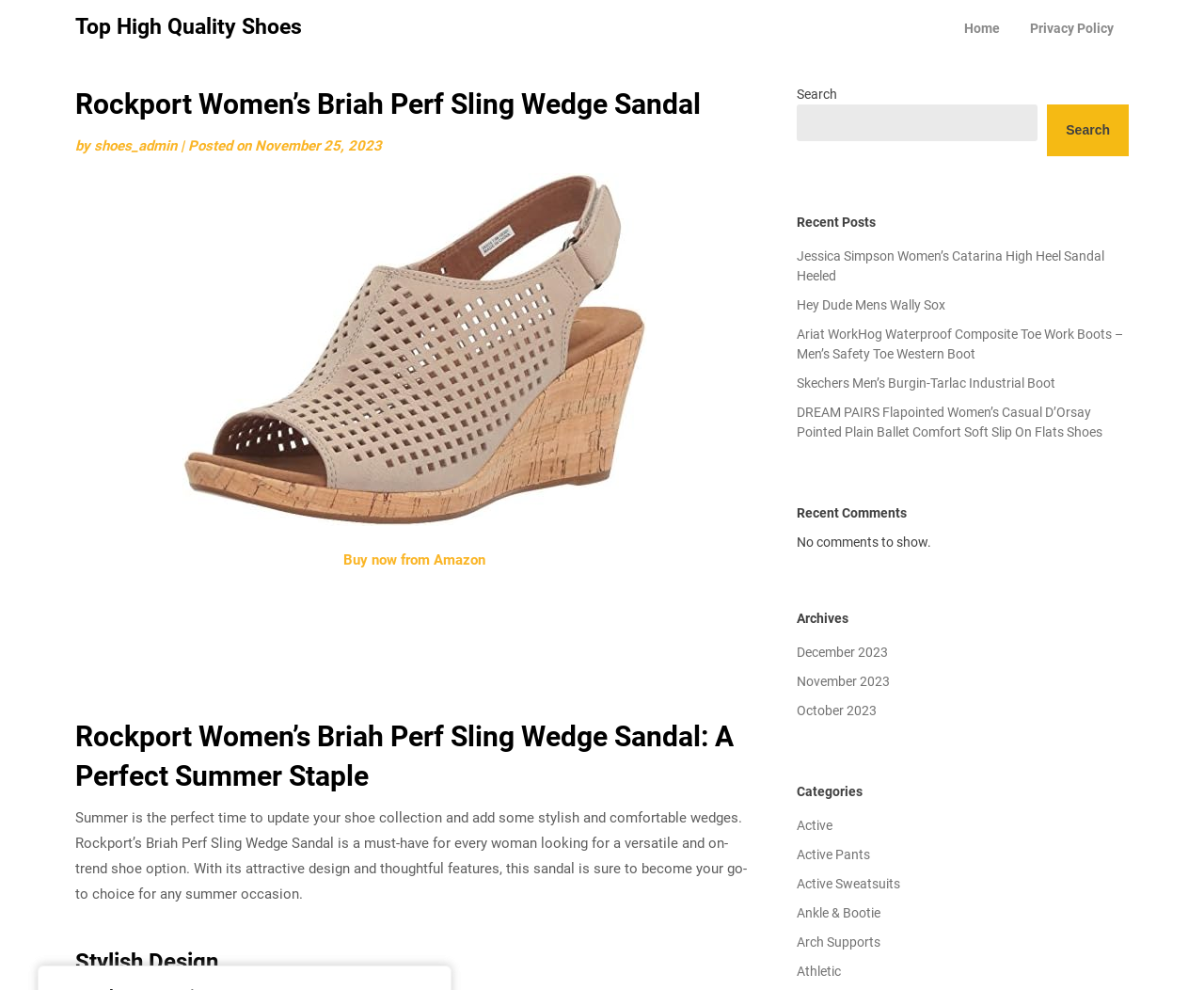What is the main topic of the webpage?
Based on the image, answer the question in a detailed manner.

The webpage has a detailed description of a specific shoe, the Rockport Women's Briah Perf Sling Wedge Sandal, including its features and benefits. This suggests that the main topic of the webpage is a review or article about this shoe.